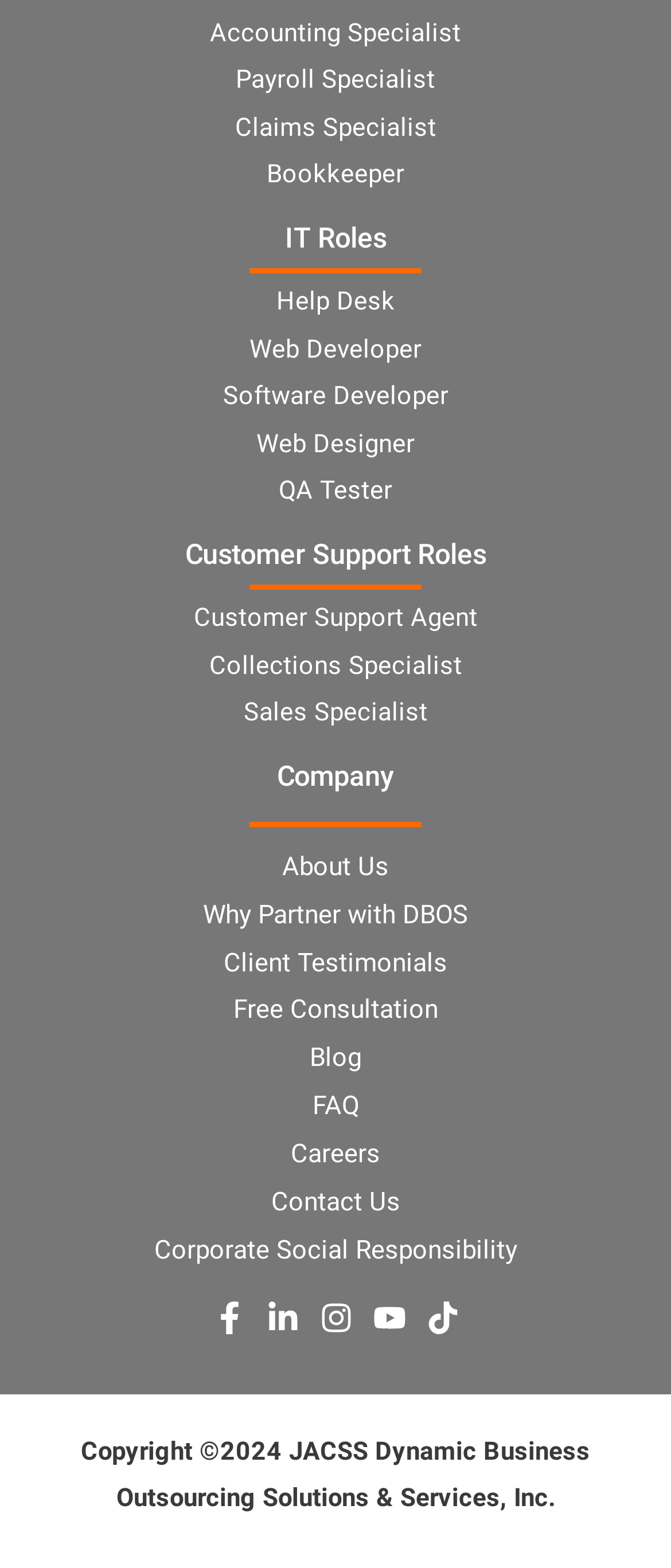From the screenshot, find the bounding box of the UI element matching this description: "Help Desk". Supply the bounding box coordinates in the form [left, top, right, bottom], each a float between 0 and 1.

[0.412, 0.182, 0.588, 0.202]